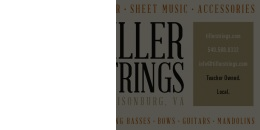What type of business is Tiller Strings?
Please answer the question with as much detail as possible using the screenshot.

The design emphasizes the local, community-owned aspect of the business, which suggests that Tiller Strings is a locally owned and operated music store that serves the community.